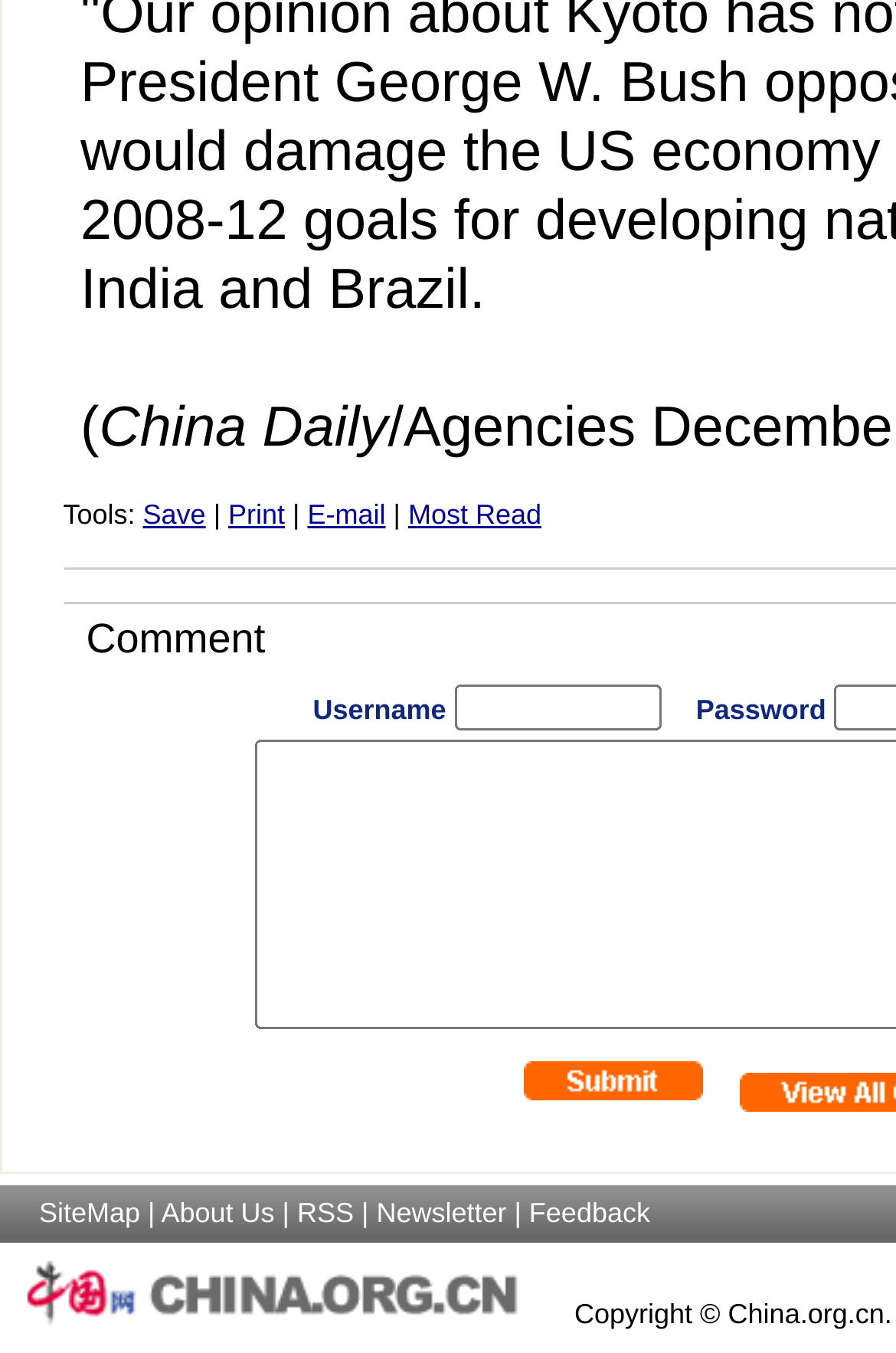Find the bounding box coordinates of the area that needs to be clicked in order to achieve the following instruction: "Click on Print". The coordinates should be specified as four float numbers between 0 and 1, i.e., [left, top, right, bottom].

[0.255, 0.369, 0.318, 0.392]